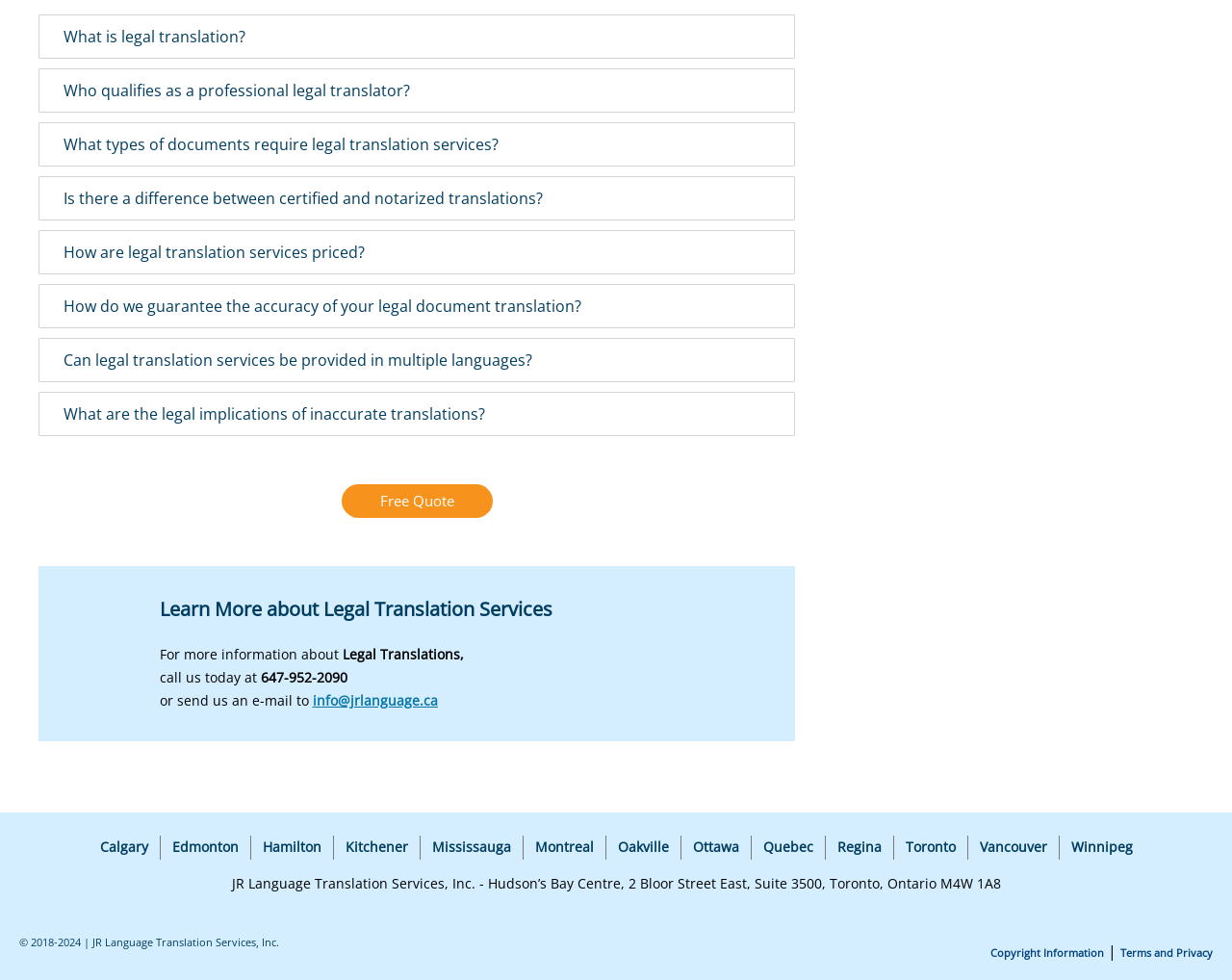What is the email address to contact for more information?
Based on the image, give a one-word or short phrase answer.

info@jrlanguage.ca